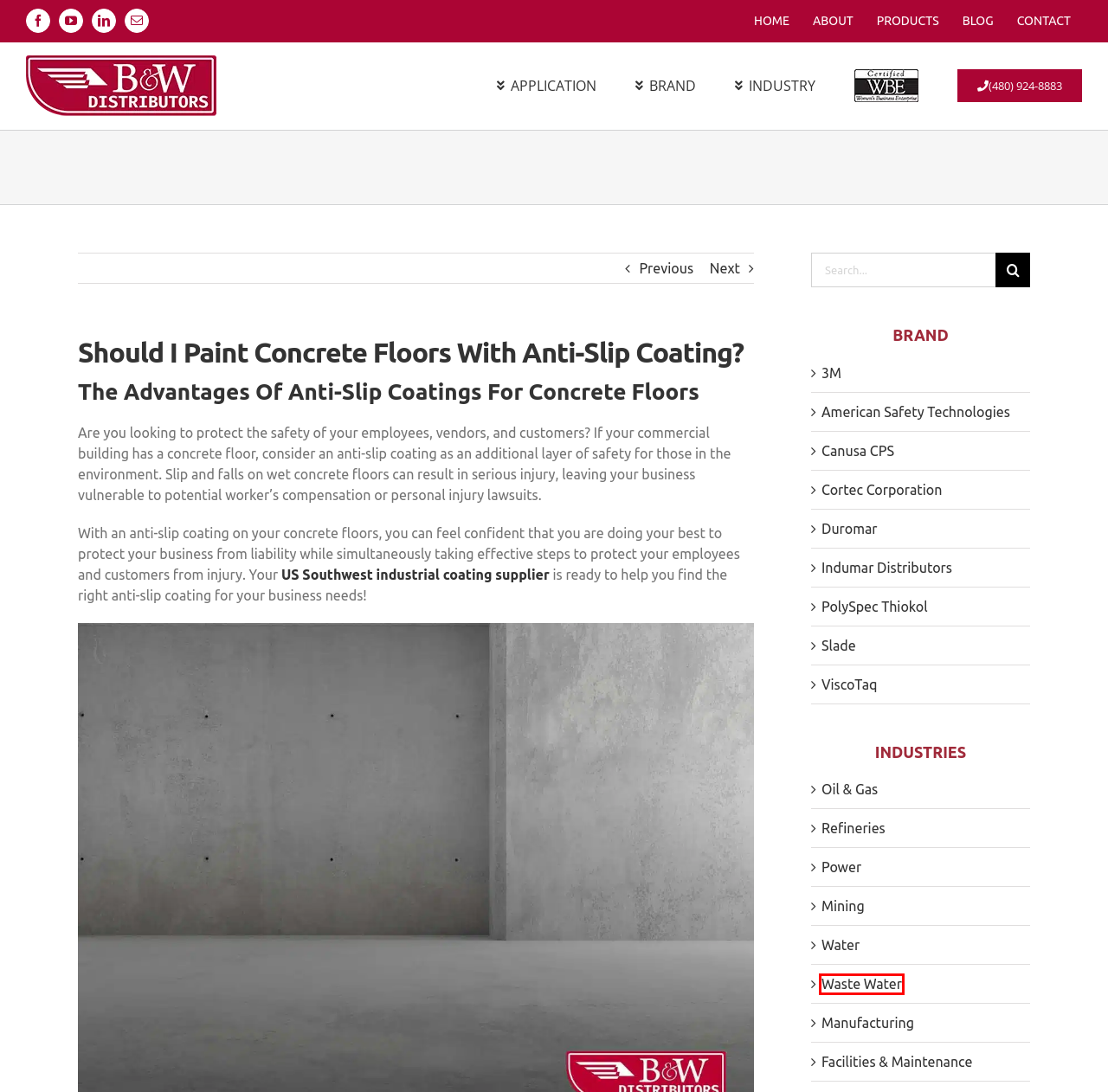Review the screenshot of a webpage that includes a red bounding box. Choose the webpage description that best matches the new webpage displayed after clicking the element within the bounding box. Here are the candidates:
A. Duromar Suppliers | Vendors with B&W Distributors, Inc.
B. Canusa-CPS Certified Suppliers | B&W Distributors, Inc.
C. B&W Distributors, Inc. | Southwest Industrial Solutions
D. Waste Water Industrial Solutions | B&W Distributors, Inc.
E. Industrial Coatings & Linings | B&W Distributors, Inc.
F. Manufacturing Industry Solutions | B&W Distributors, Inc.
G. Mining Industrial Solutions | B&W Distributors, Inc.
H. About B&W Distributors, Inc. | Industrial Supply Company

D